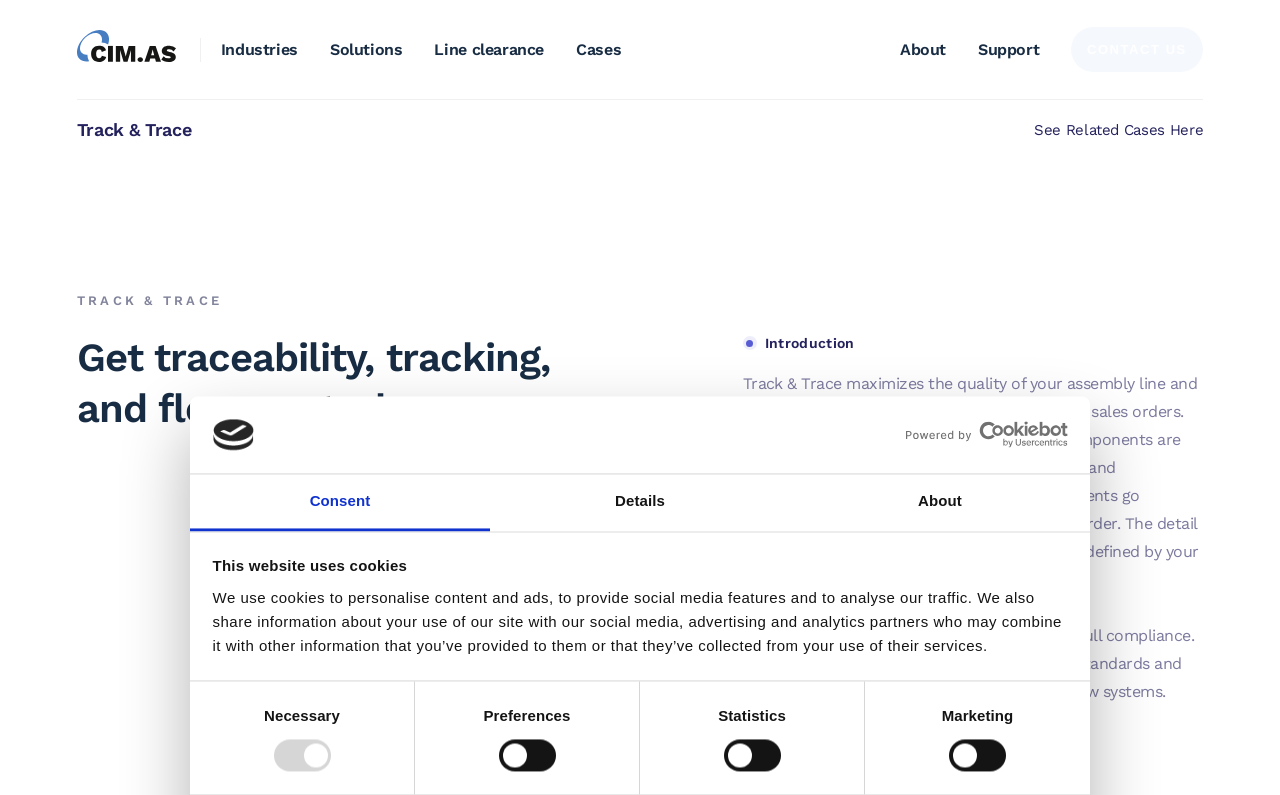Locate the bounding box of the UI element based on this description: "Consent". Provide four float numbers between 0 and 1 as [left, top, right, bottom].

[0.148, 0.597, 0.383, 0.668]